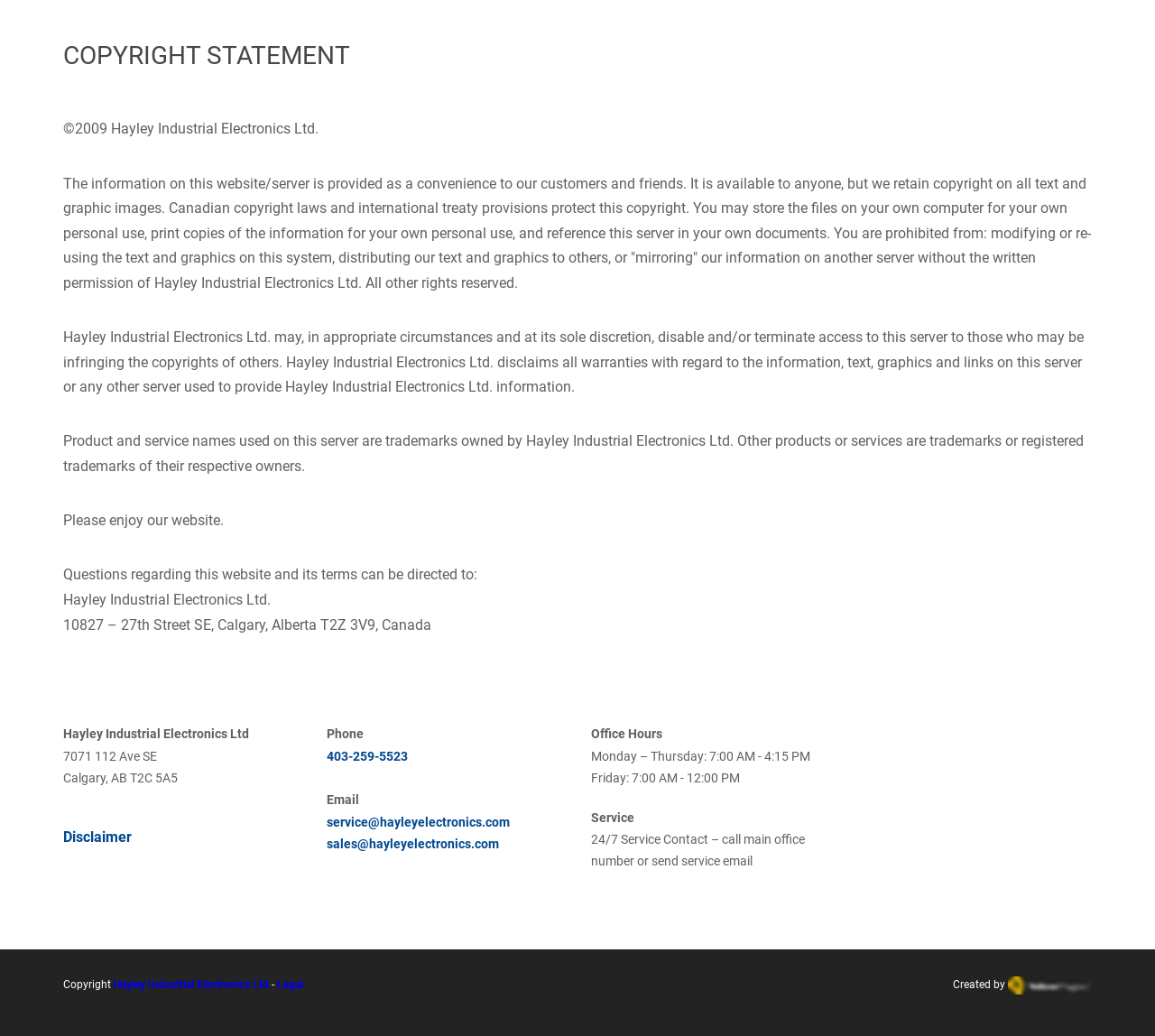Find the coordinates for the bounding box of the element with this description: "Disclaimer".

[0.055, 0.8, 0.114, 0.817]